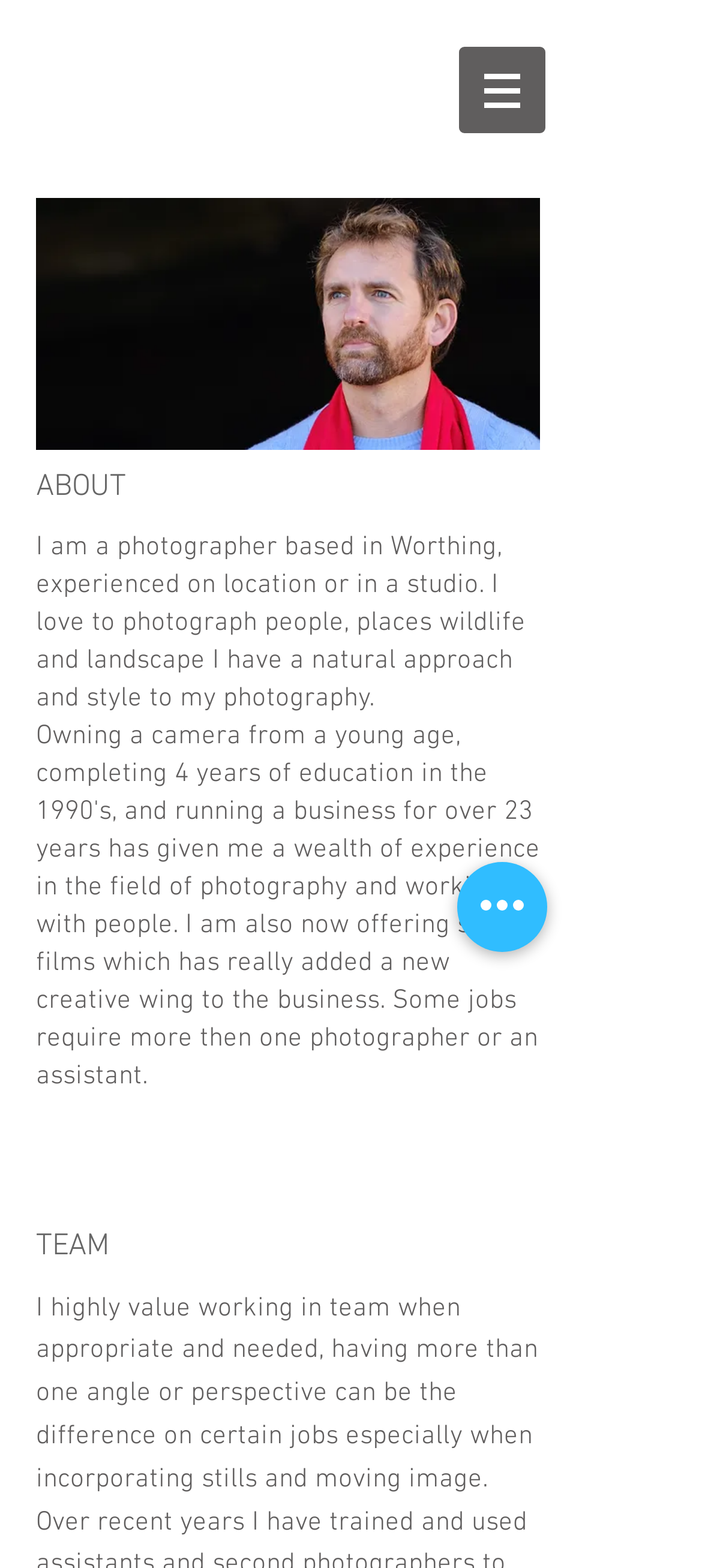Give a one-word or short phrase answer to this question: 
What is the purpose of the button 'Quick actions'?

Unknown